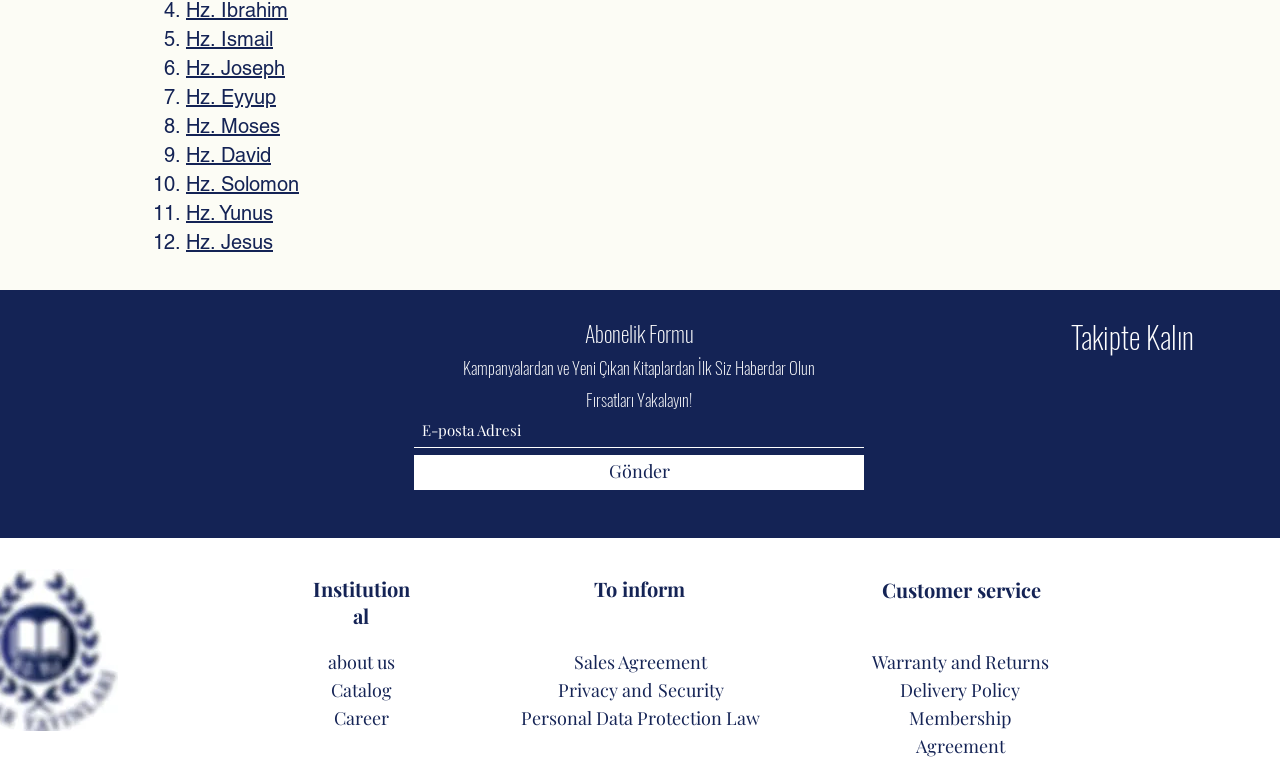Determine the bounding box coordinates for the UI element with the following description: "aria-label="Pinterest" title="Pinterest"". The coordinates should be four float numbers between 0 and 1, represented as [left, top, right, bottom].

None